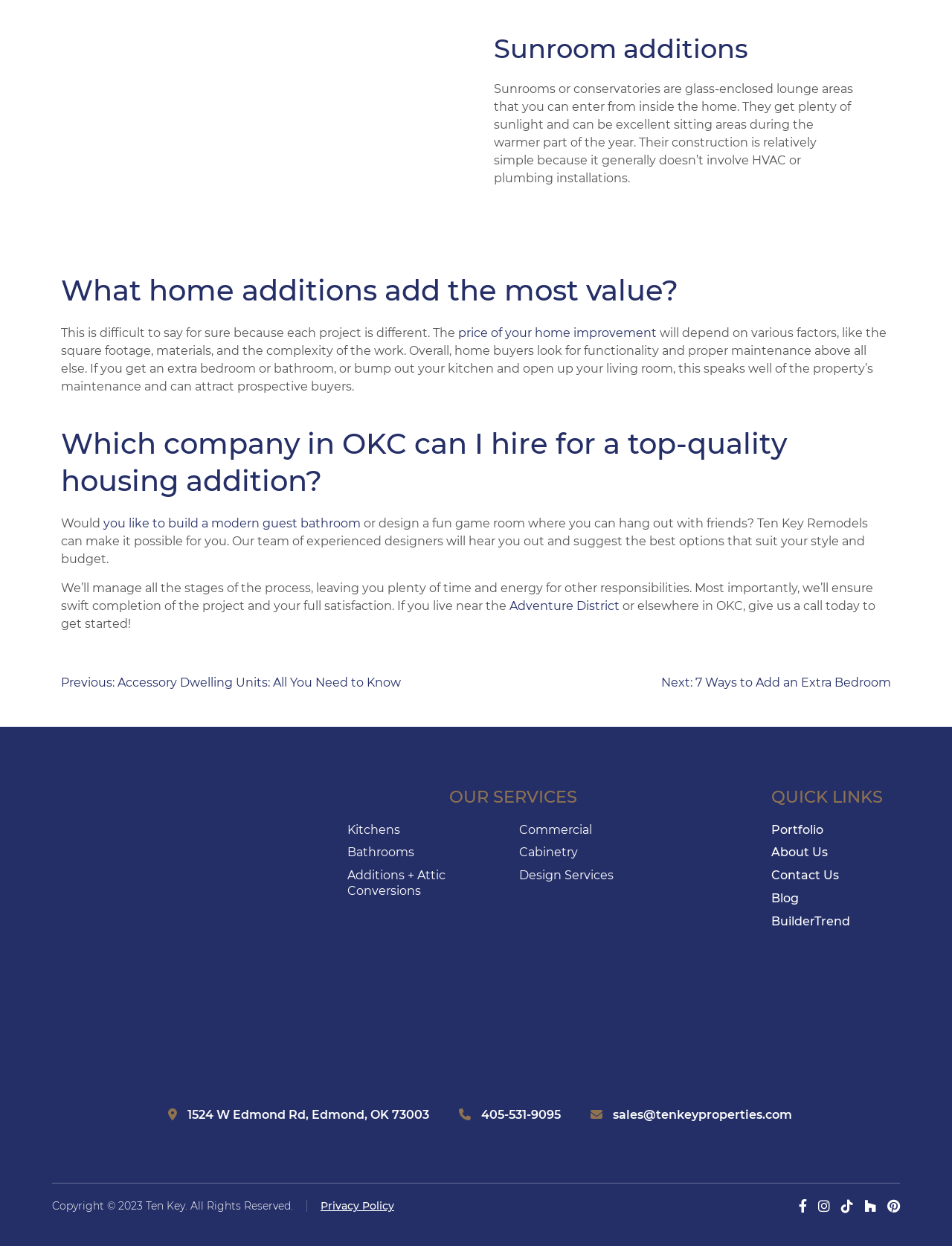Locate the bounding box coordinates of the clickable region necessary to complete the following instruction: "Visit 'Portfolio'". Provide the coordinates in the format of four float numbers between 0 and 1, i.e., [left, top, right, bottom].

[0.81, 0.66, 0.865, 0.671]